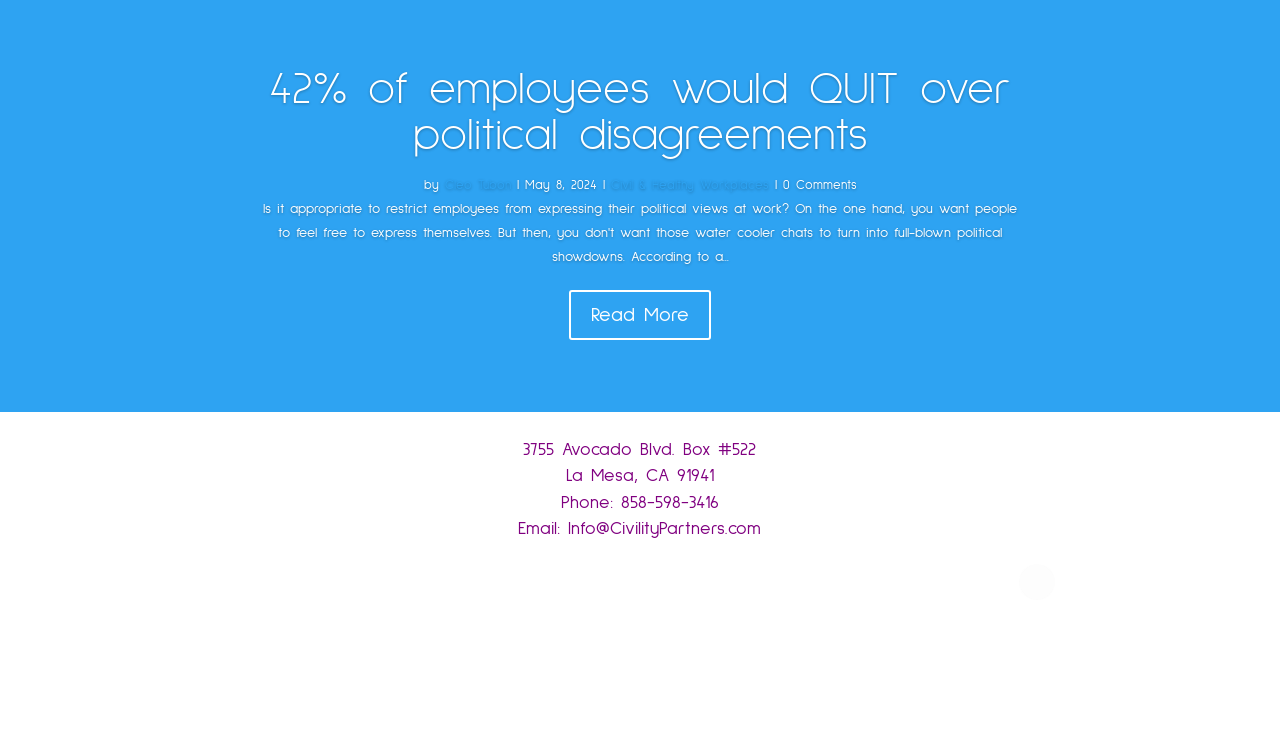Please identify the bounding box coordinates of the area I need to click to accomplish the following instruction: "Read the article about employees quitting over political disagreements".

[0.21, 0.09, 0.79, 0.213]